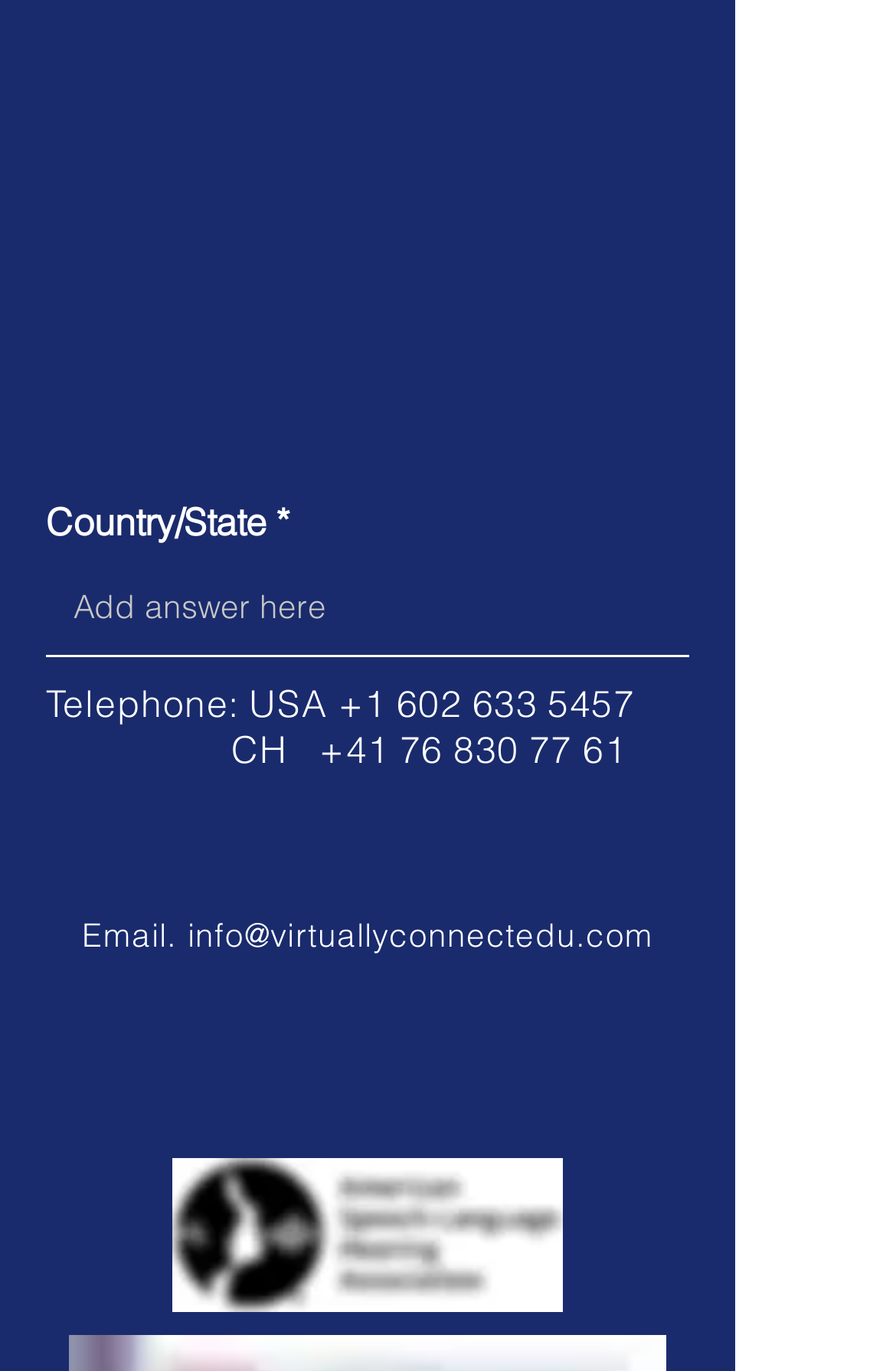Given the element description info@virtuallyconnectedu.com, identify the bounding box coordinates for the UI element on the webpage screenshot. The format should be (top-left x, top-left y, bottom-right x, bottom-right y), with values between 0 and 1.

[0.209, 0.667, 0.729, 0.697]